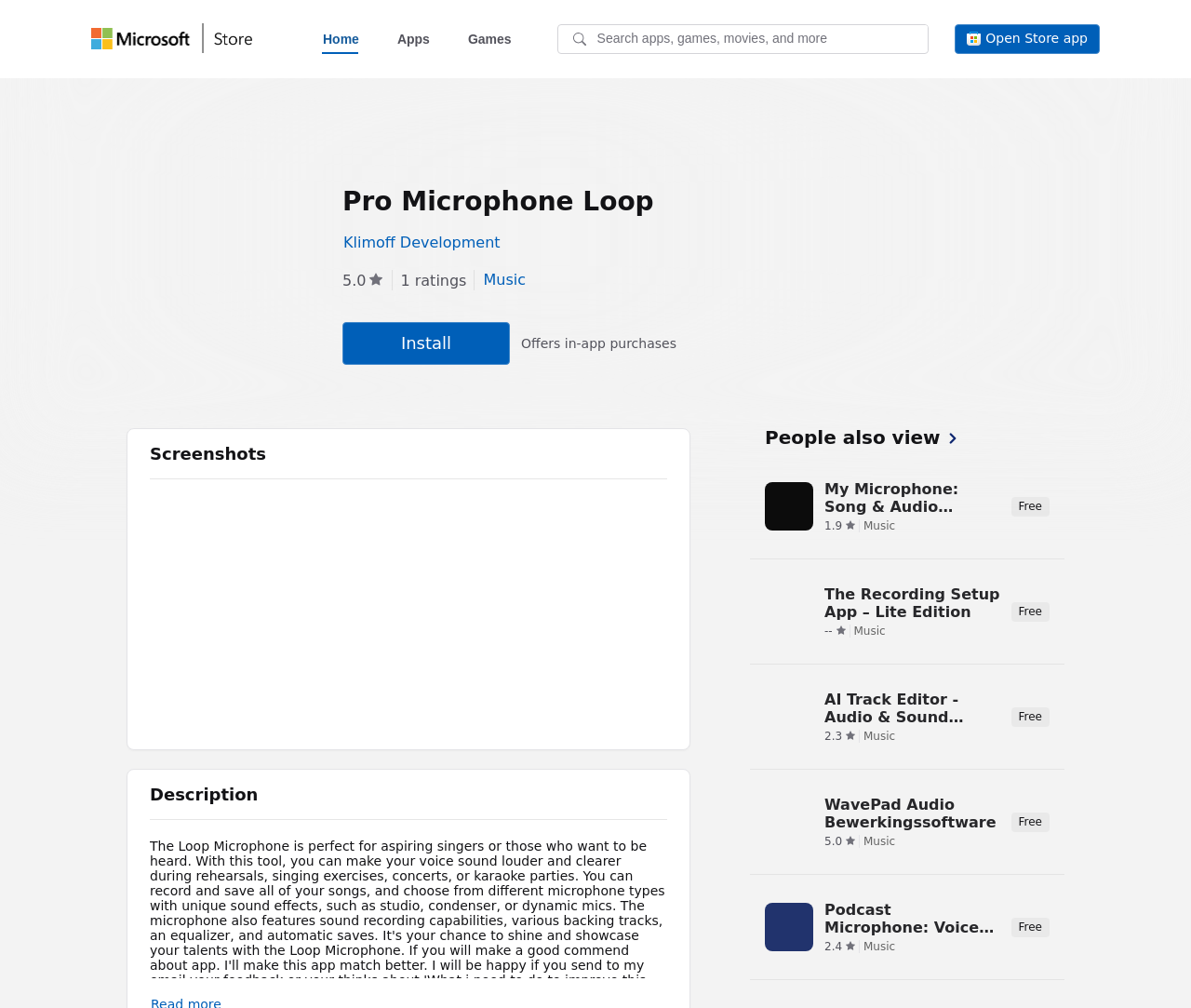Provide the bounding box coordinates of the section that needs to be clicked to accomplish the following instruction: "Search for something."

[0.468, 0.024, 0.78, 0.054]